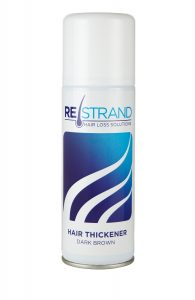What is the design style of the canister?
Answer the question with a single word or phrase derived from the image.

Sleek and modern